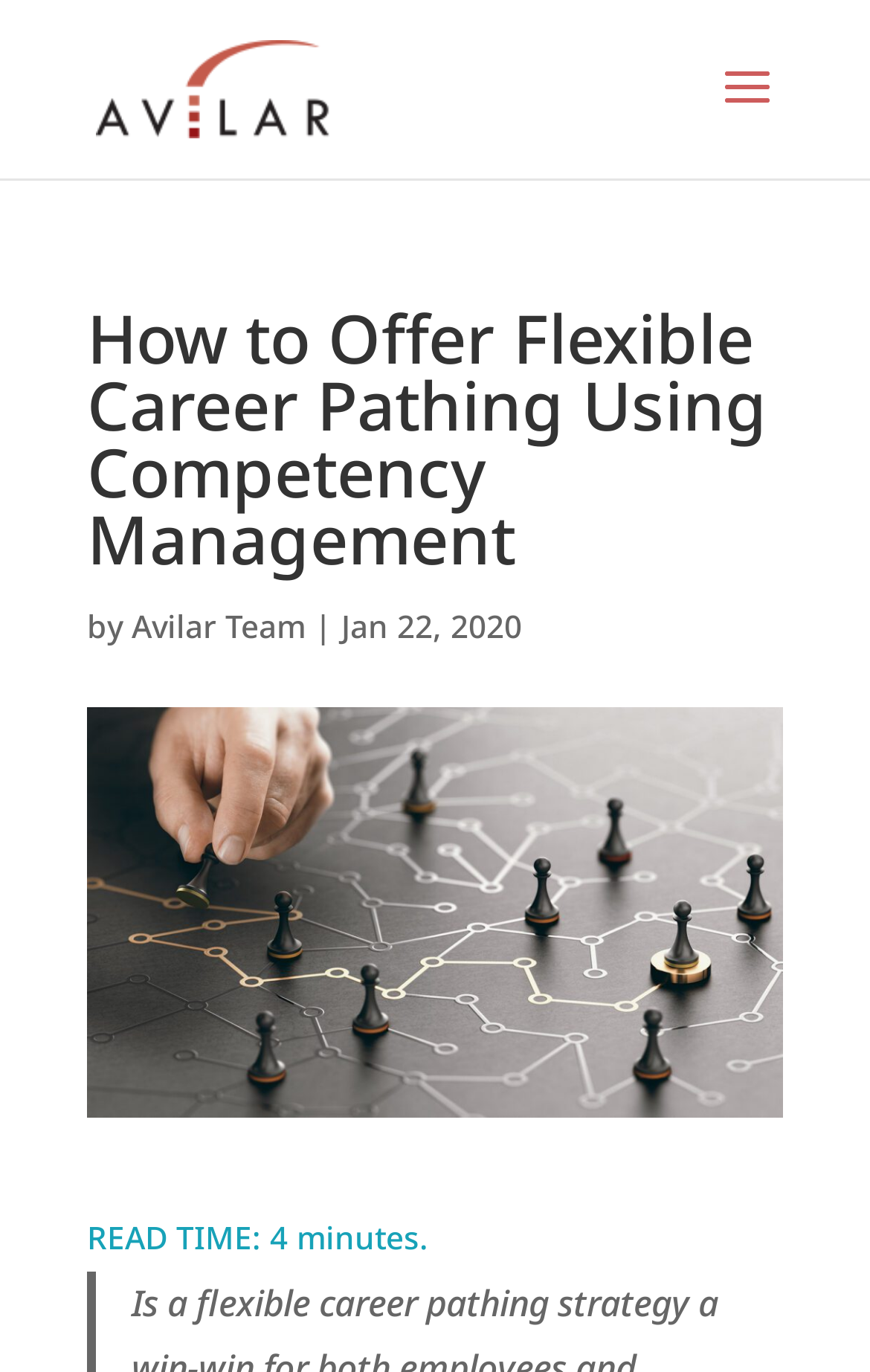When was the article published?
Based on the screenshot, answer the question with a single word or phrase.

Jan 22, 2020